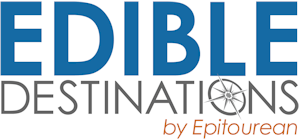Analyze the image and provide a detailed caption.

The image features the logo for "Edible Destinations," a travel brand that specializes in culinary vacations and food-focused tours. The logo presents the name prominently in bold, blue letters with the word "DESTINATIONS" in a lighter gray, emphasizing the theme of travel and exploration in the world of cuisine. Below, the tagline "by Epitourean" is presented in a subtle orange font, indicating the company’s affiliation or ownership. This branding evokes a sense of adventure and enjoyment in experiencing diverse cultures through their culinary offerings.